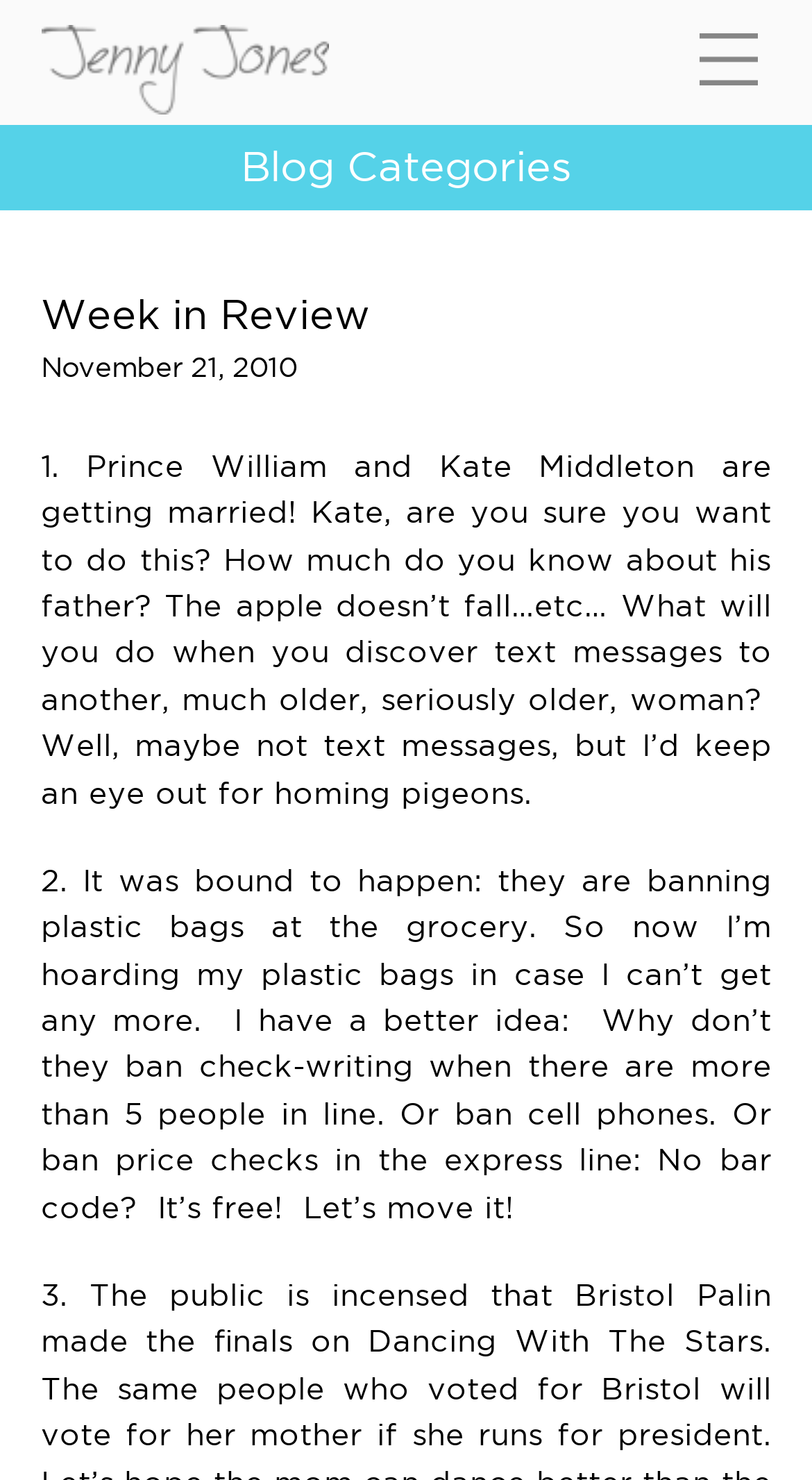Please analyze the image and provide a thorough answer to the question:
What is the name of the blog?

The name of the blog can be found in the heading element at the top of the page, which contains the text 'JennyJones.com'.